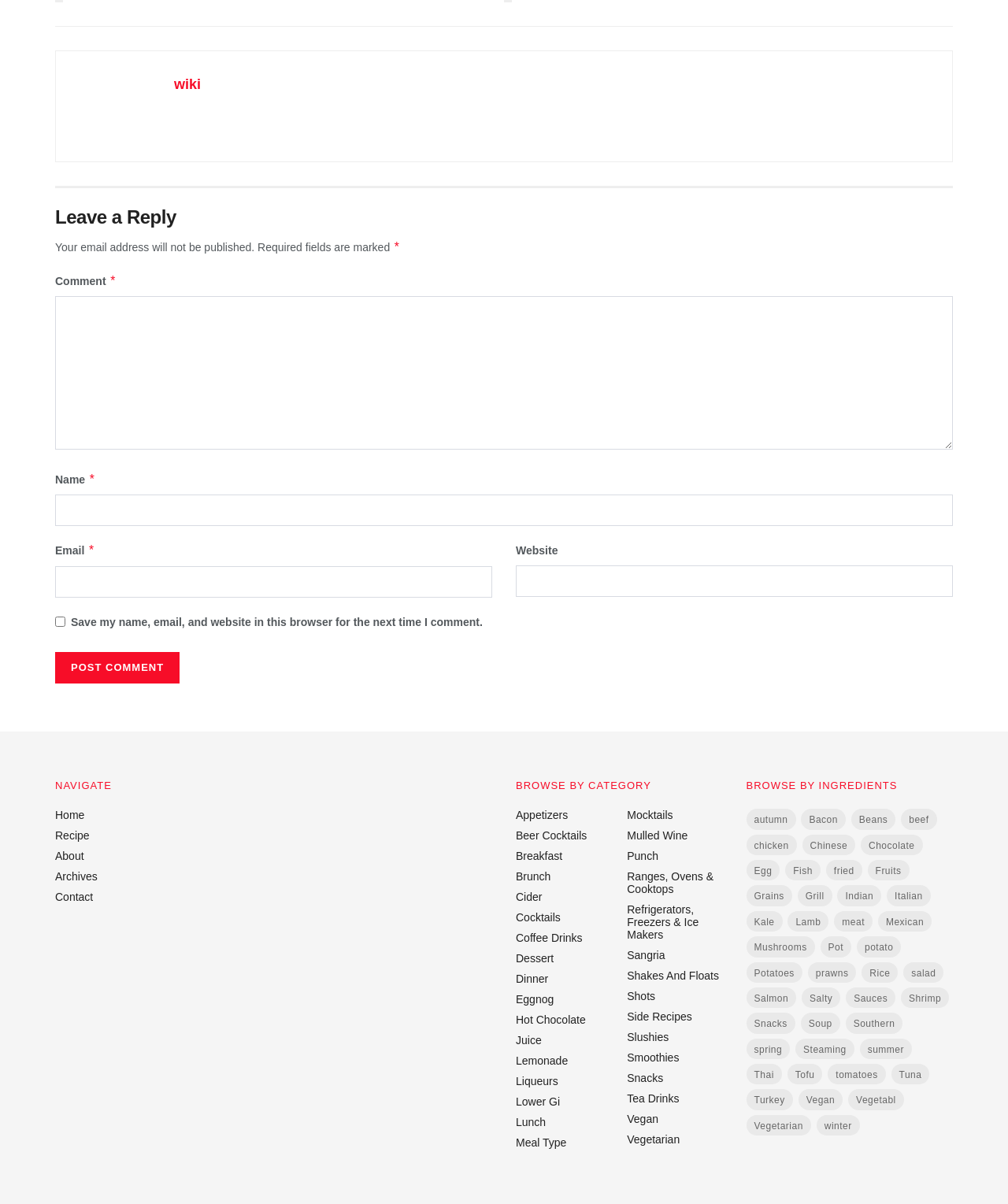What categories can users browse recipes by?
Answer with a single word or phrase, using the screenshot for reference.

Ingredients and category